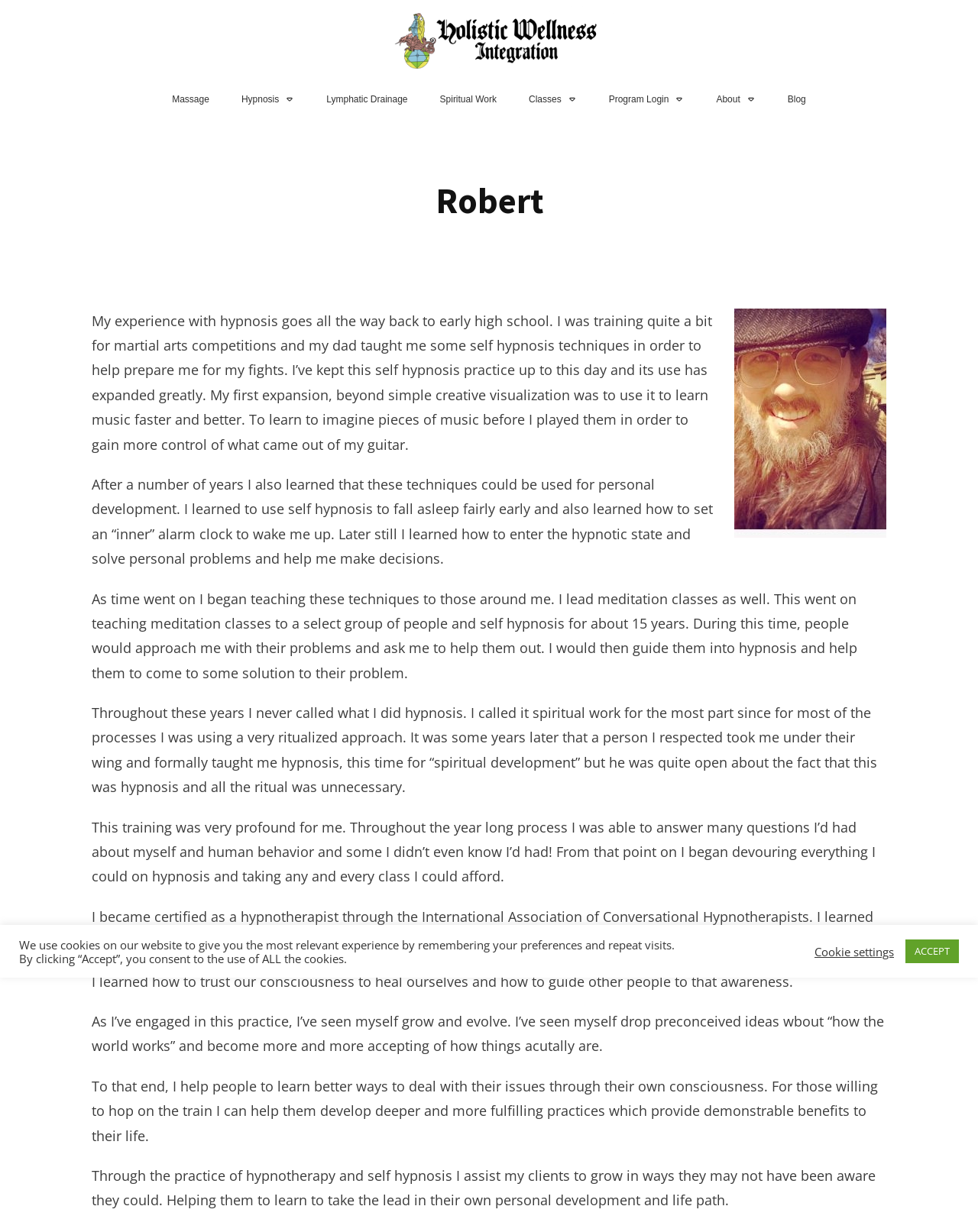What is the location mentioned on the webpage?
Can you give a detailed and elaborate answer to the question?

The location mentioned on the webpage is Santa Rosa, CA, which is likely the location of the hypnotherapist's practice or business.